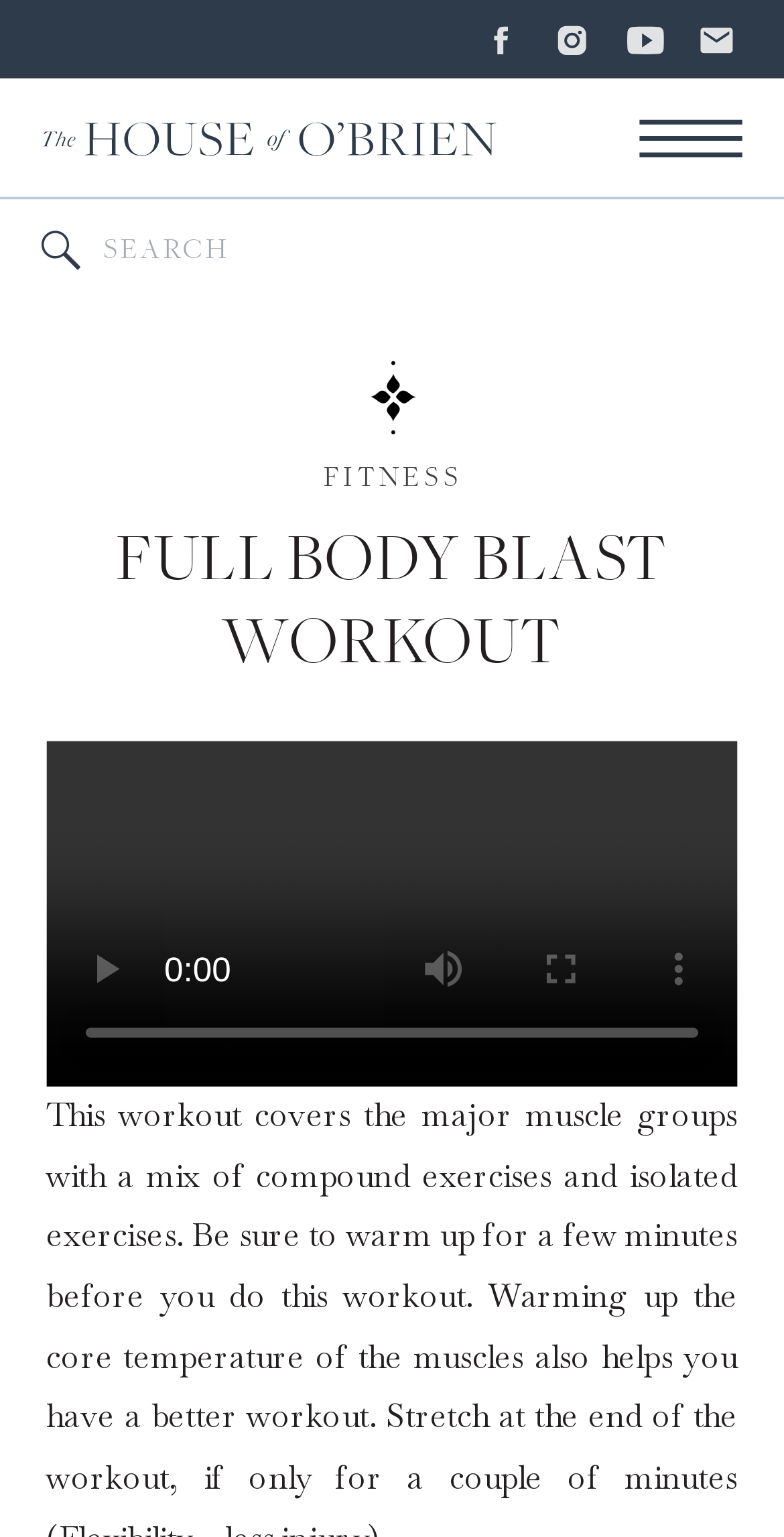Analyze the image and give a detailed response to the question:
What is the workout type featured on this webpage?

Based on the webpage's content, specifically the heading 'FULL BODY BLAST WORKOUT', it can be inferred that the workout type featured on this webpage is a full body blast workout.